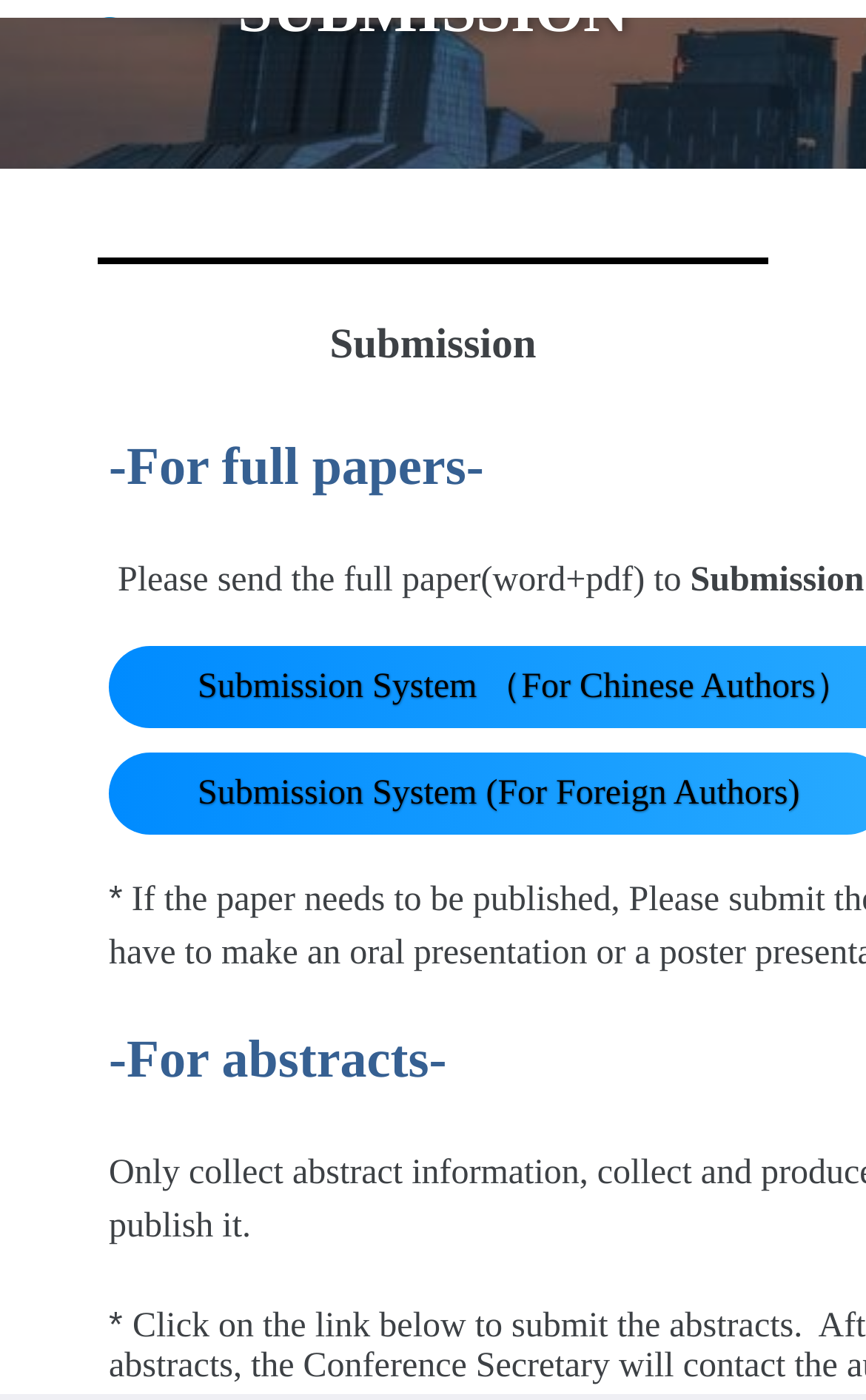Write an exhaustive caption that covers the webpage's main aspects.

The webpage appears to be related to the 2nd International Conference of Optical Imaging and Measurement (ICOIM2023). 

At the top-right corner, there is a small image. On the top-left side, there is another image, which is slightly larger than the first one. Below the top-left image, there is a text "Submission" in a prominent position. 

On the right side of the page, near the top, there is a link with an accompanying image. 

In the middle of the page, there is a section with a heading "Submission" in a larger font. Below this heading, there is a paragraph of text that explains the submission process. The text starts with an asterisk symbol and mentions that if the paper needs to be published, followed by some instructions. Below this paragraph, there is a subtitle "-For abstracts-" and another paragraph with an asterisk symbol at the beginning. The text in this paragraph appears to be cut off, but it seems to be related to the conference.